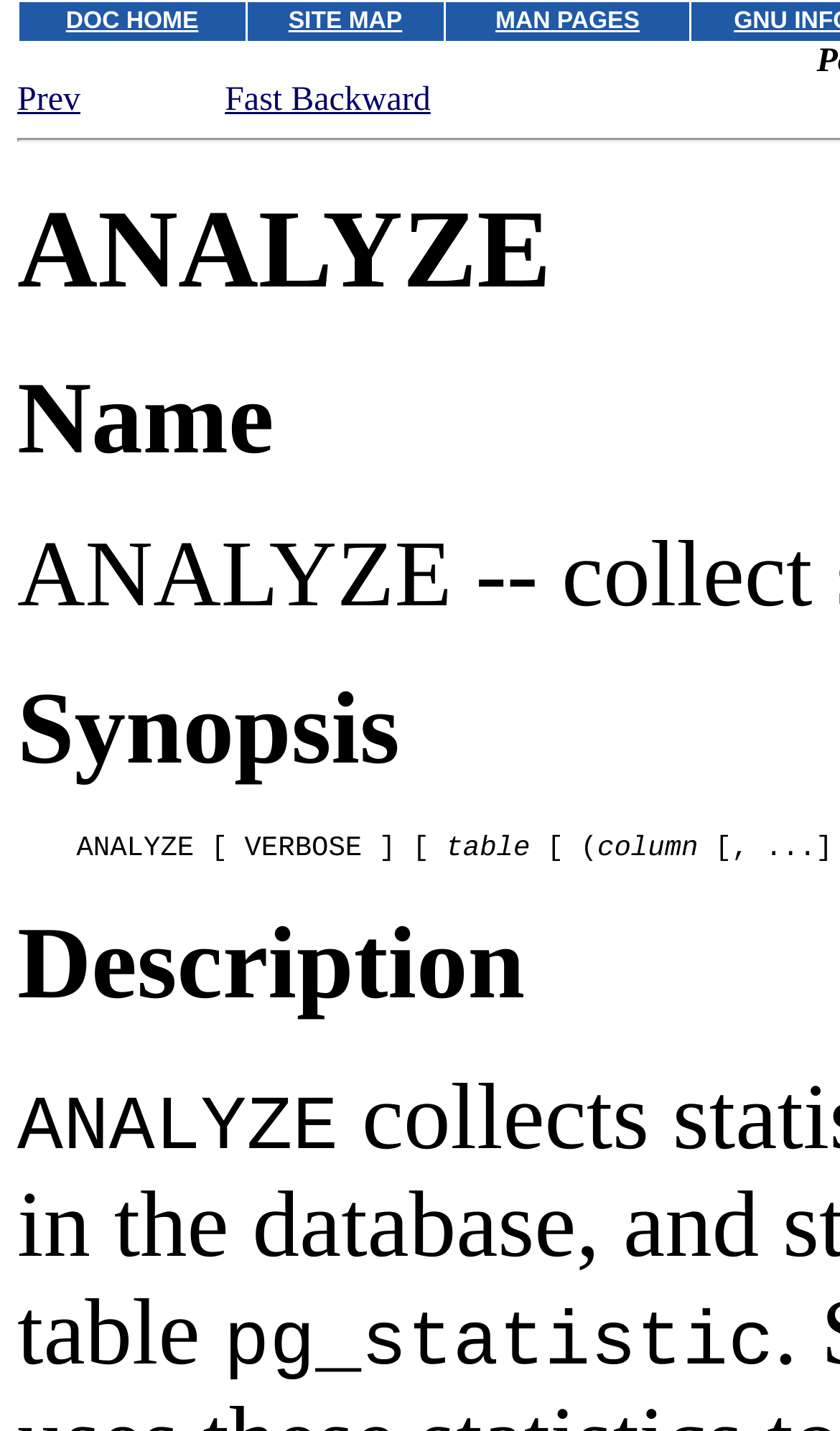Give a concise answer using one word or a phrase to the following question:
What is the text above the 'pg_statistic' text?

ANALYZE